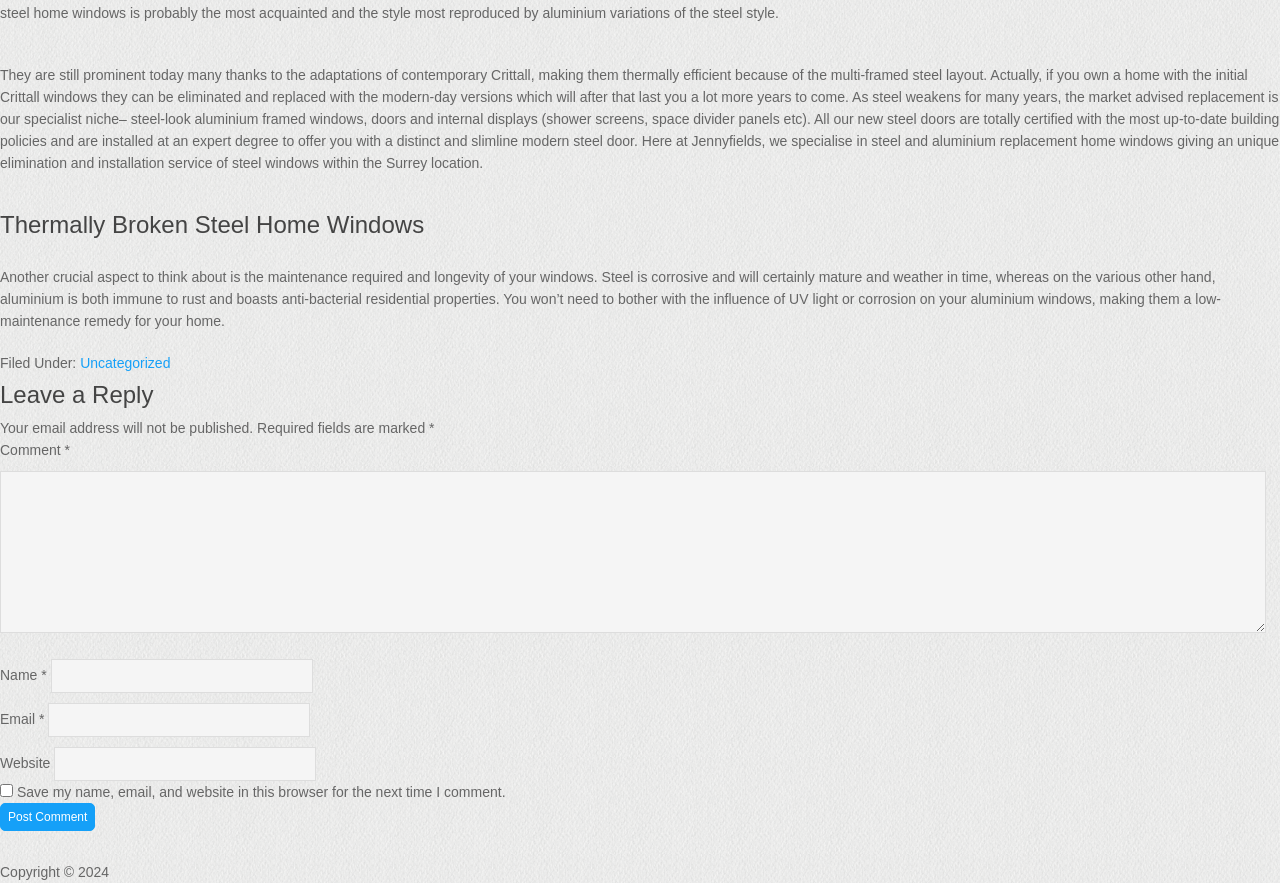Locate the UI element described as follows: "Uncategorized". Return the bounding box coordinates as four float numbers between 0 and 1 in the order [left, top, right, bottom].

[0.063, 0.402, 0.133, 0.42]